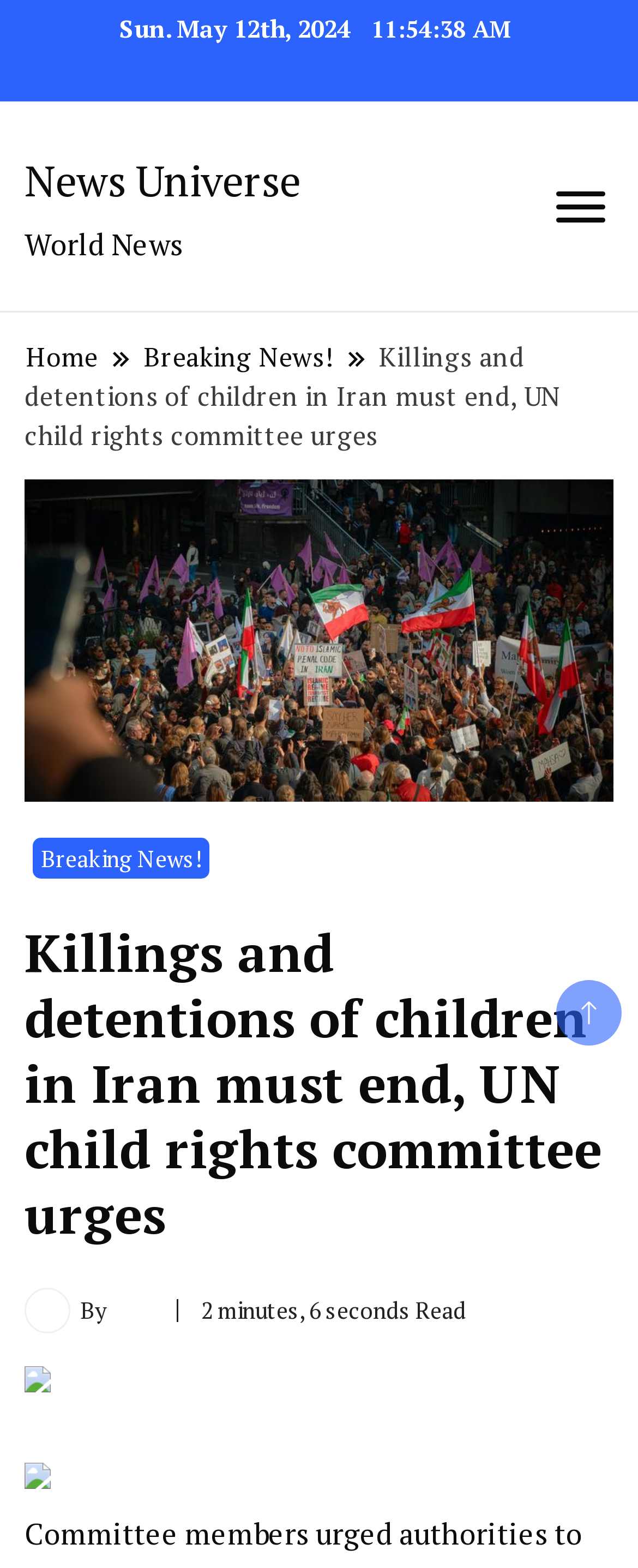What is the date of the article?
Please use the image to provide an in-depth answer to the question.

I found the date of the article by looking at the top of the webpage, where it says 'Sun. May 12th, 2024' in a static text element.